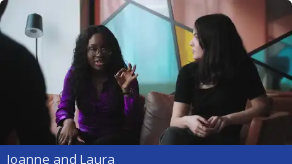Please use the details from the image to answer the following question comprehensively:
What is the atmosphere of the scene?

The caption suggests that the overall atmosphere of the scene is informal yet meaningful, possibly reflecting their experiences in a professional or educational context.